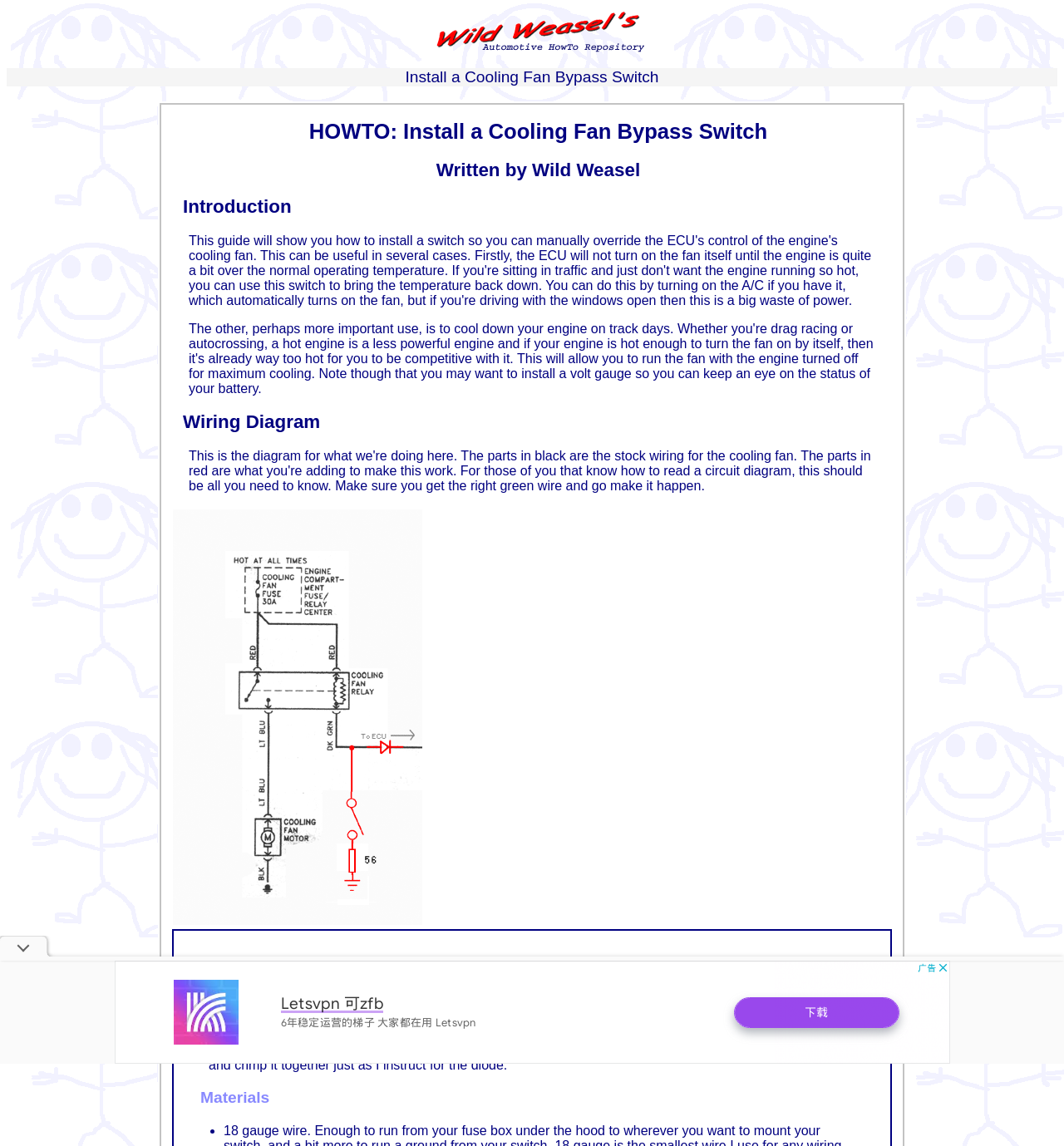Determine the bounding box coordinates of the UI element that matches the following description: "aria-label="Advertisement" name="aswift_7" title="Advertisement"". The coordinates should be four float numbers between 0 and 1 in the format [left, top, right, bottom].

[0.107, 0.838, 0.893, 0.928]